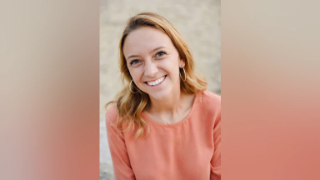What is the woman wearing? Analyze the screenshot and reply with just one word or a short phrase.

Peach sweater